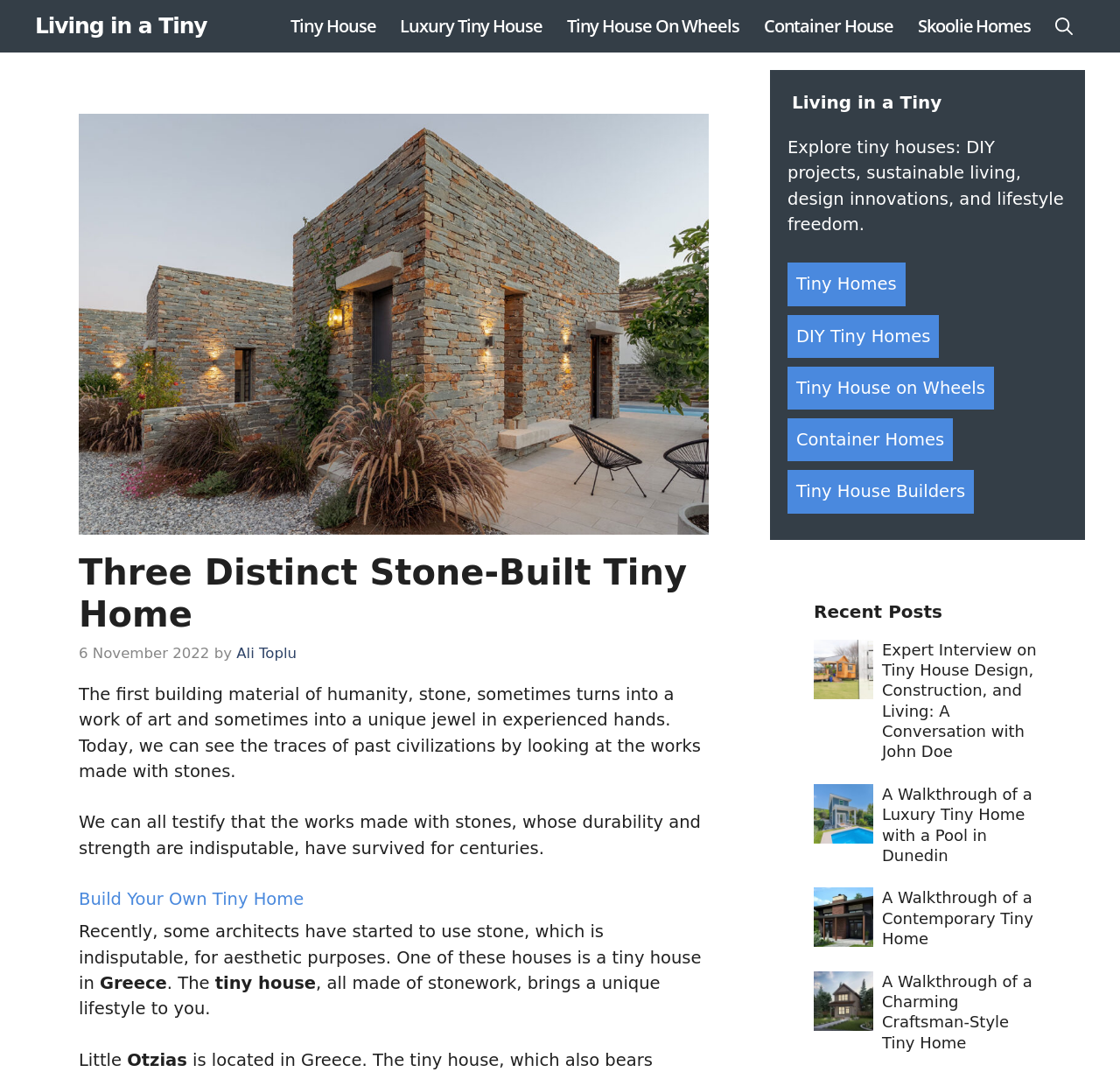Use a single word or phrase to respond to the question:
What is the first word of the static text element after the heading 'Three Distinct Stone-Built Tiny Home'?

The